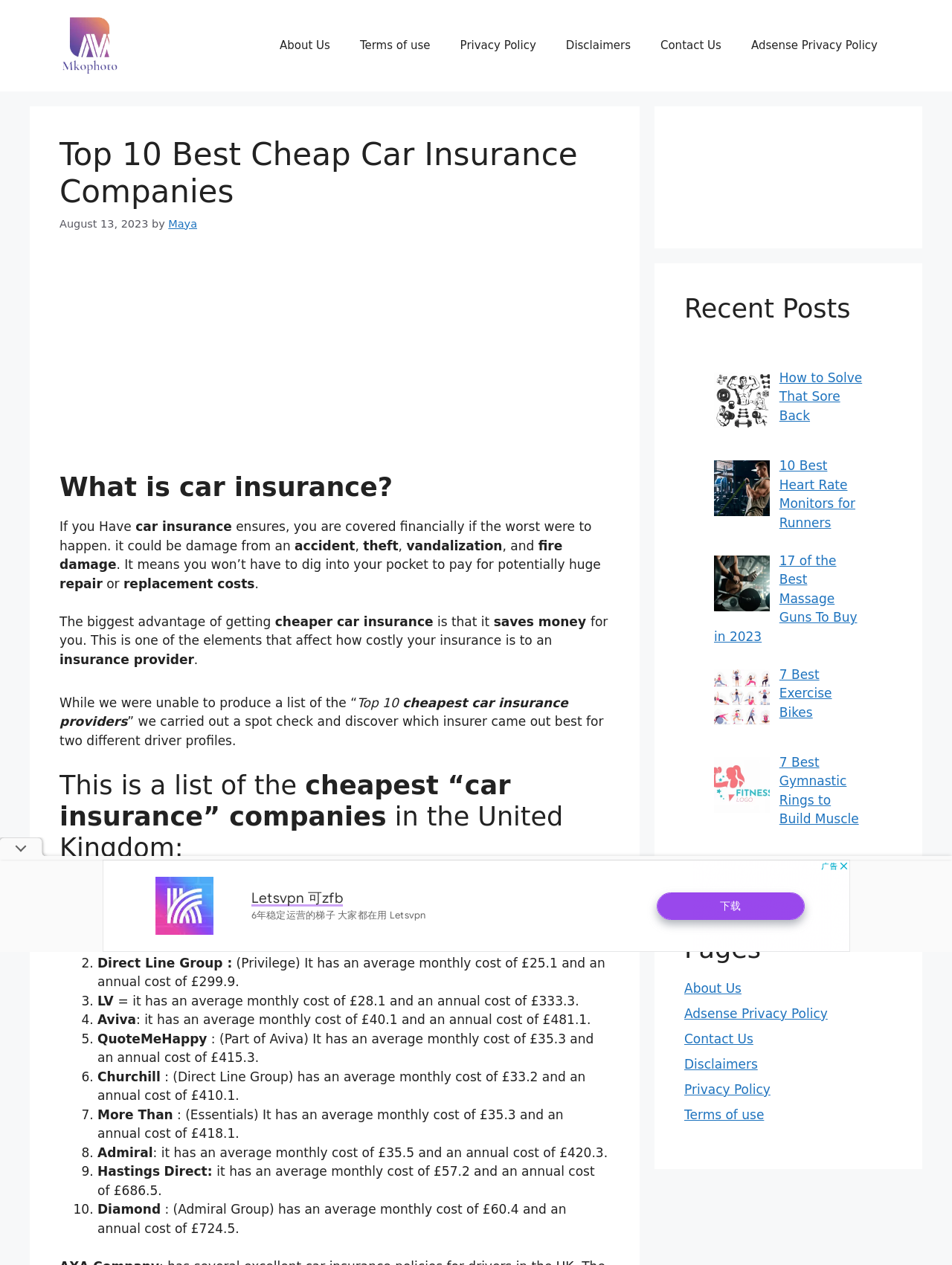Pinpoint the bounding box coordinates of the area that must be clicked to complete this instruction: "Check the list of 'Top 10 Best Cheap Car Insurance Companies'".

[0.062, 0.608, 0.641, 0.682]